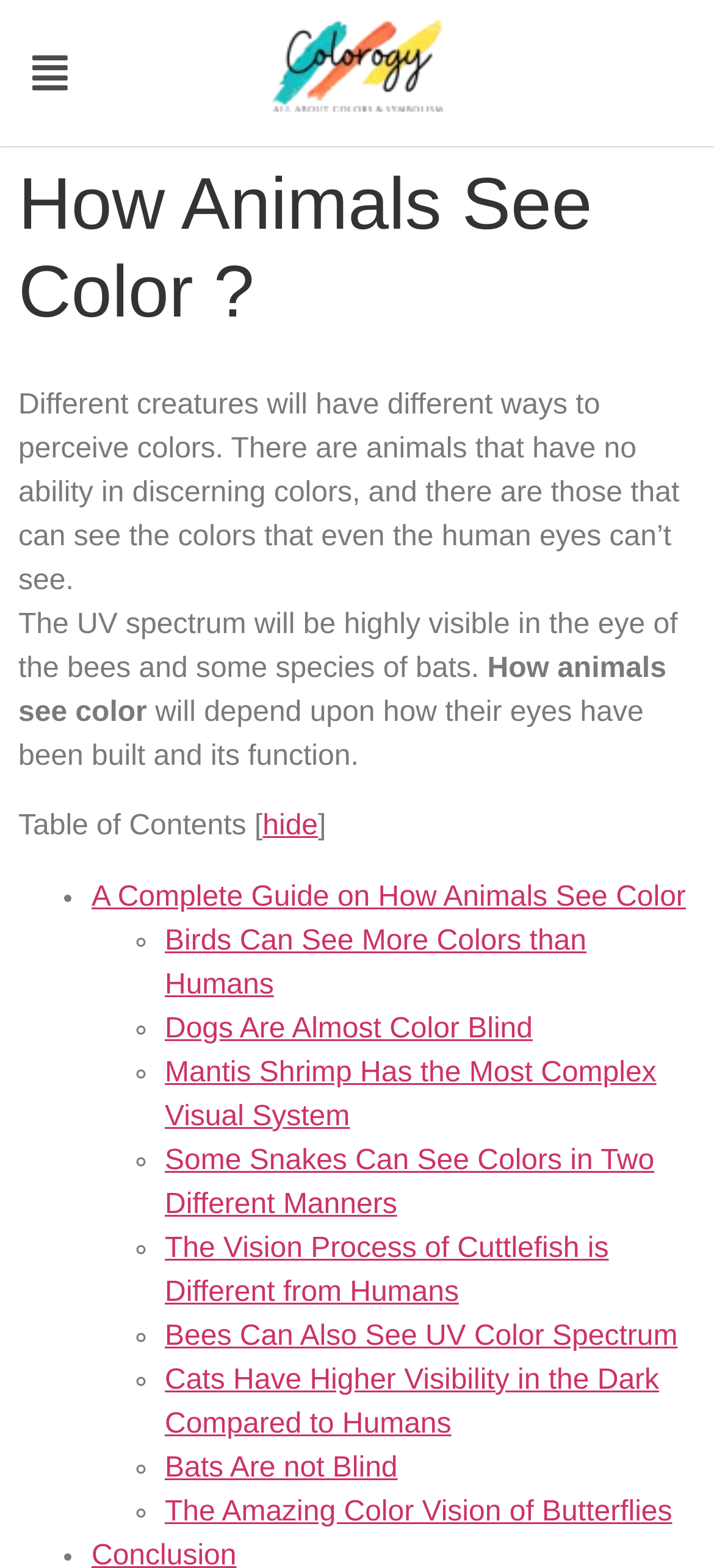Please identify the bounding box coordinates of the element that needs to be clicked to execute the following command: "Read the article 'A Complete Guide on How Animals See Color'". Provide the bounding box using four float numbers between 0 and 1, formatted as [left, top, right, bottom].

[0.128, 0.562, 0.961, 0.582]